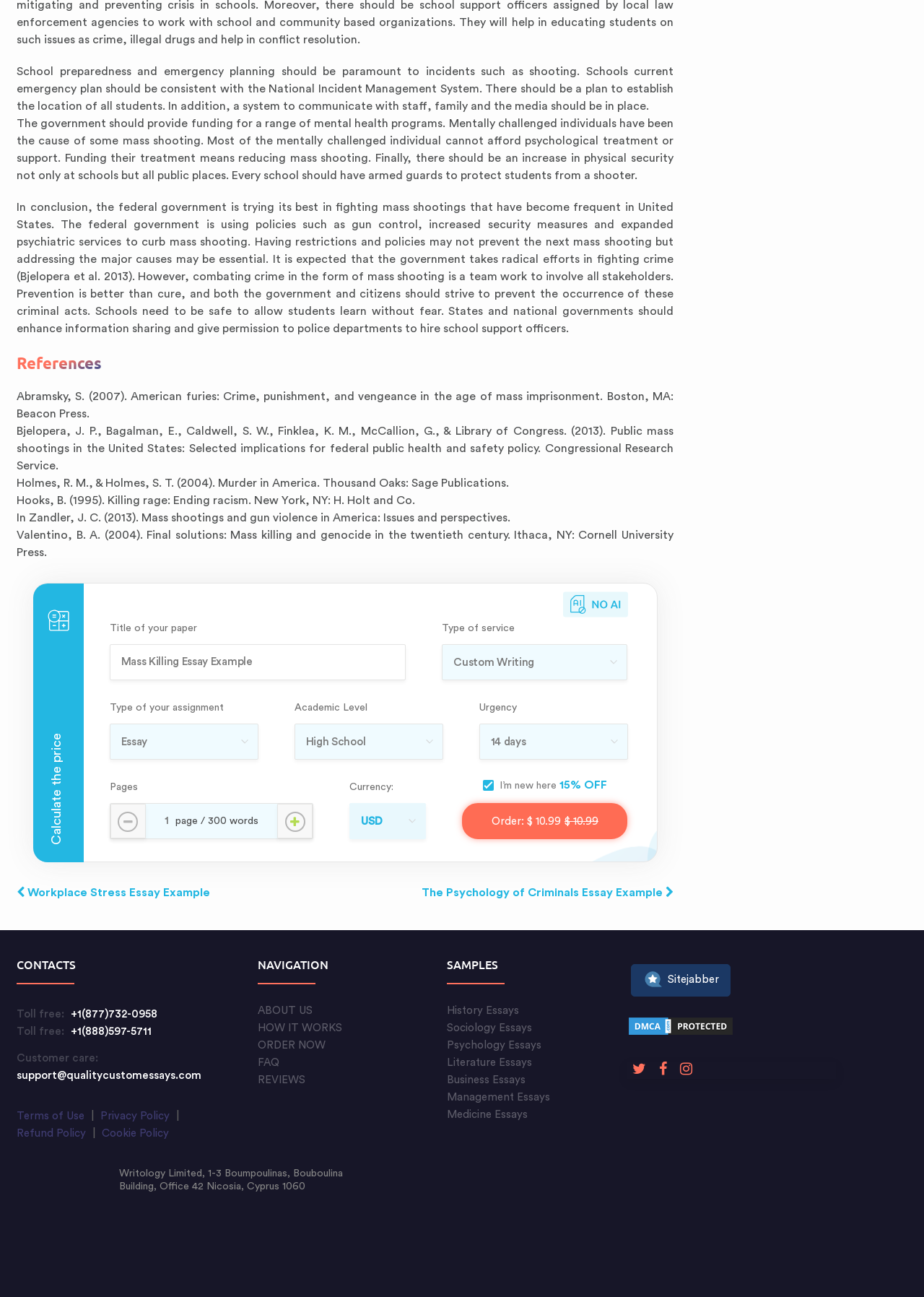What is the location of the company?
Please provide a single word or phrase in response based on the screenshot.

Nicosia, Cyprus